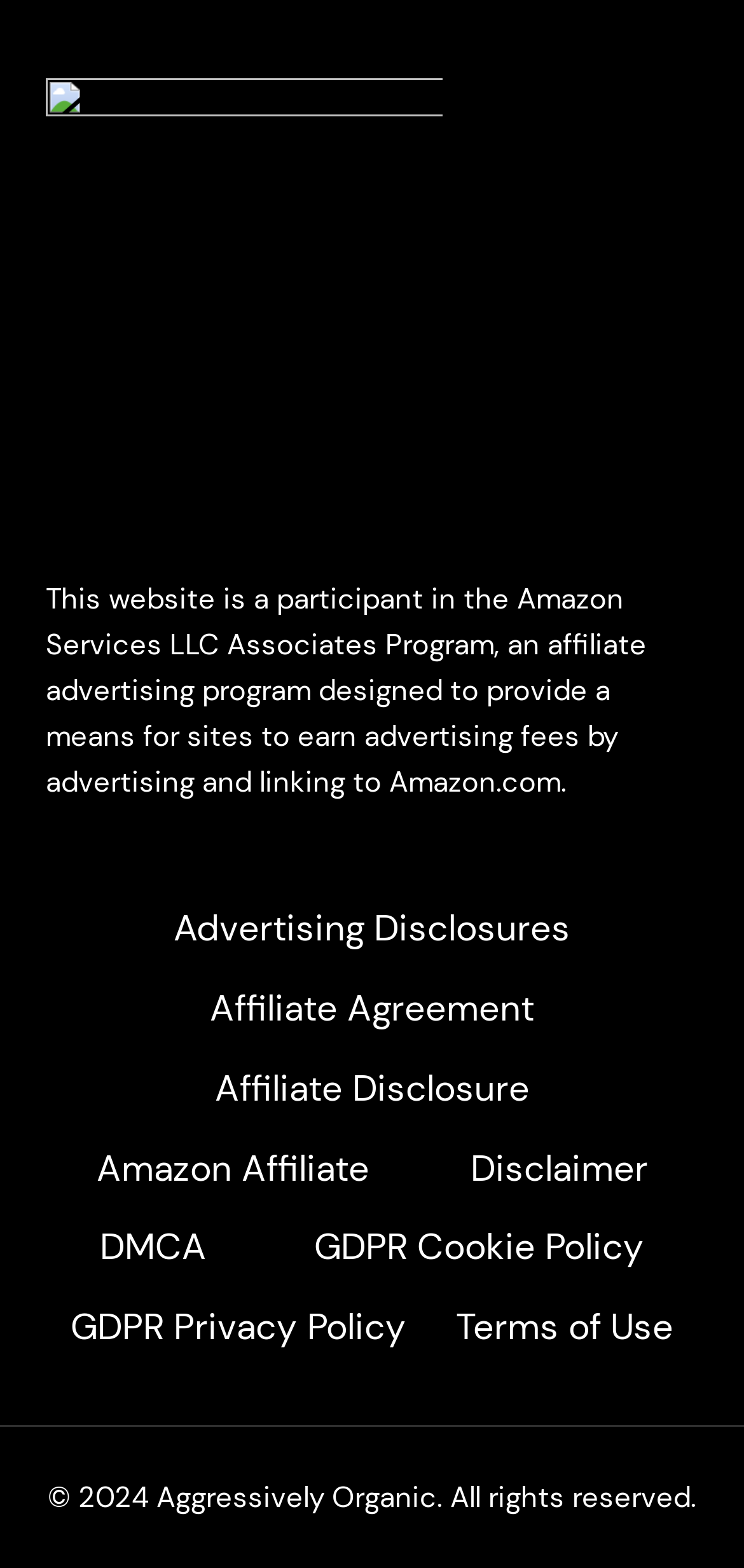Pinpoint the bounding box coordinates of the element you need to click to execute the following instruction: "View Advertising Disclosures". The bounding box should be represented by four float numbers between 0 and 1, in the format [left, top, right, bottom].

[0.204, 0.568, 0.796, 0.619]